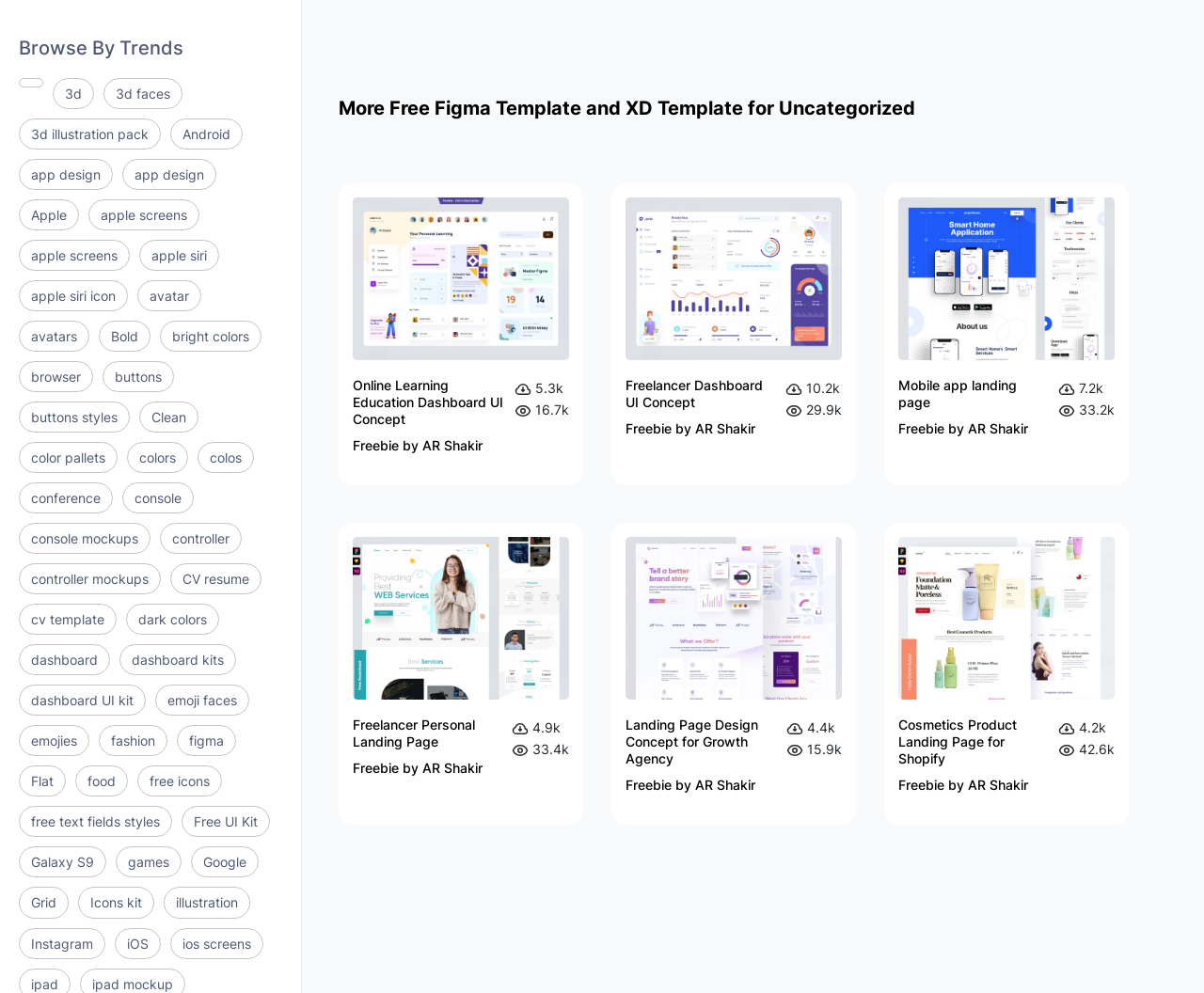Identify the bounding box coordinates of the area that should be clicked in order to complete the given instruction: "Log in to access the page". The bounding box coordinates should be four float numbers between 0 and 1, i.e., [left, top, right, bottom].

None